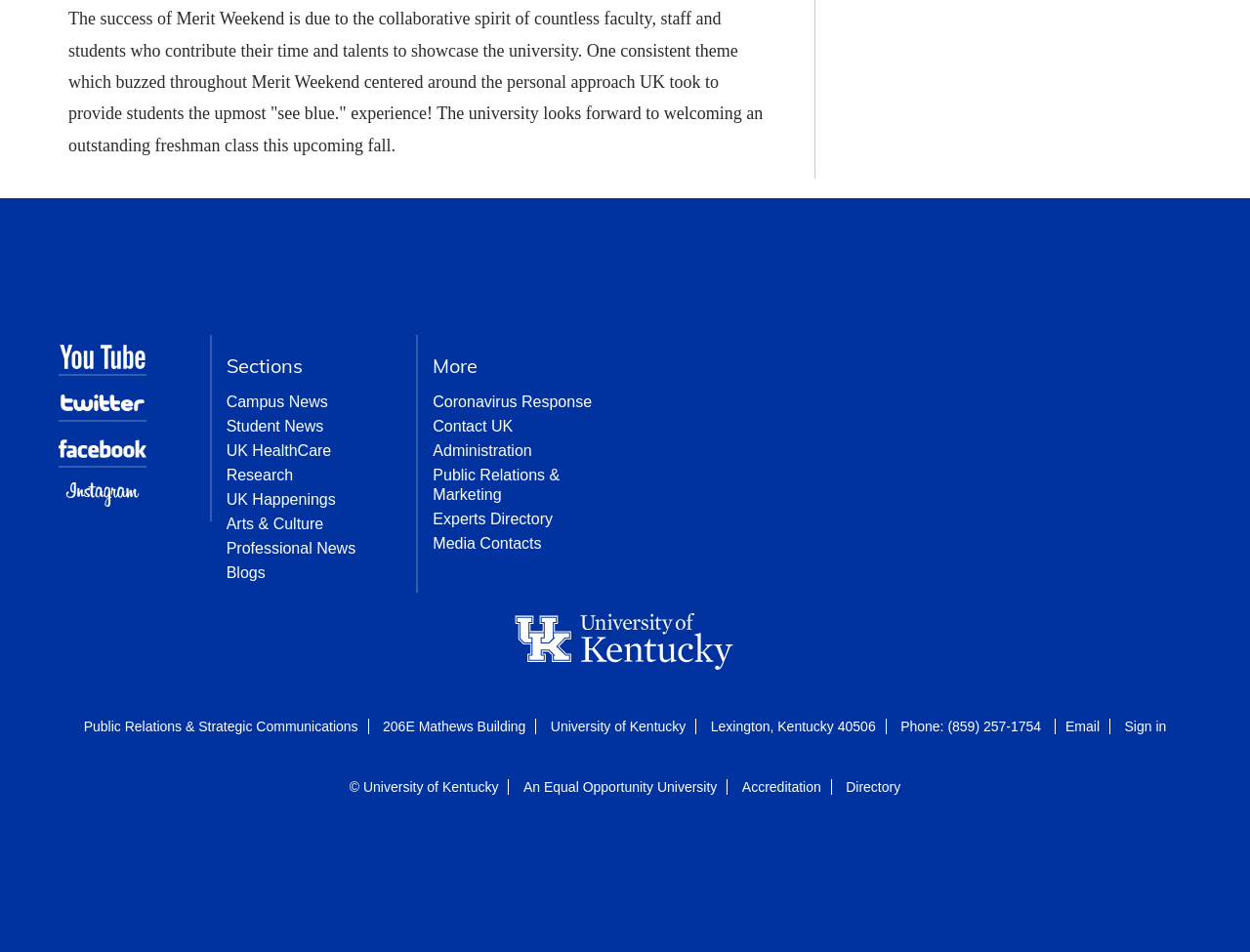Identify the bounding box coordinates of the area you need to click to perform the following instruction: "Sign in".

[0.9, 0.754, 0.933, 0.771]